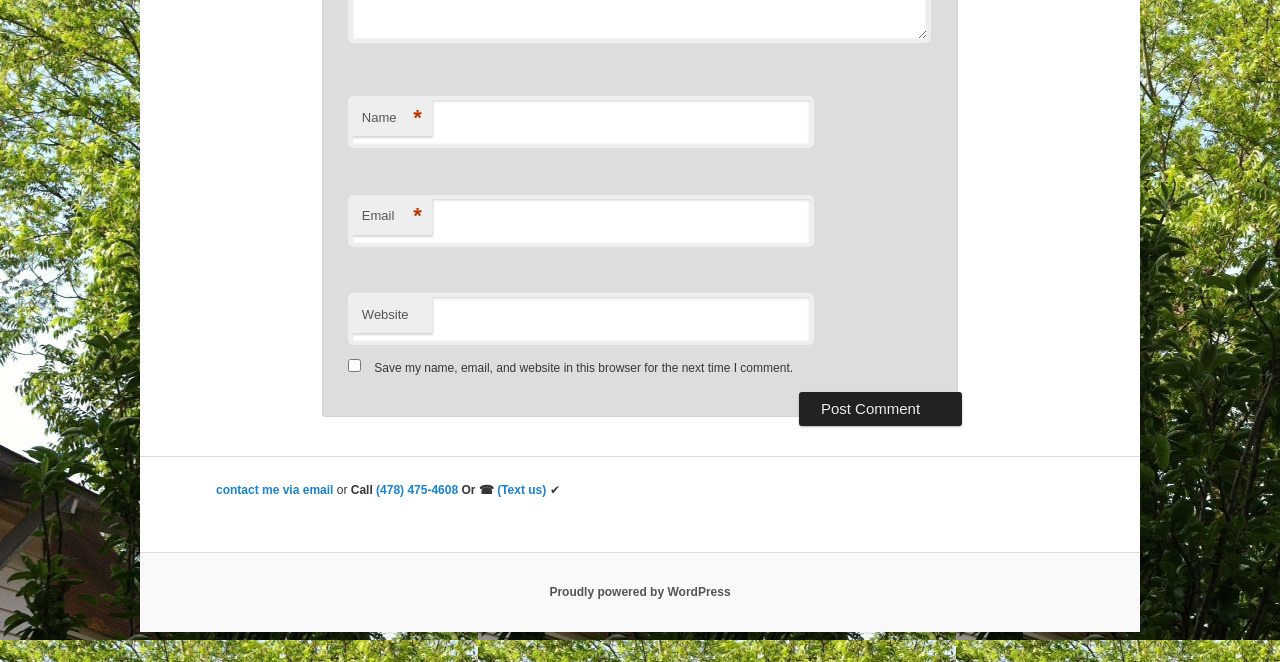Please identify the bounding box coordinates of the element that needs to be clicked to perform the following instruction: "Contact me via email".

[0.169, 0.73, 0.26, 0.751]